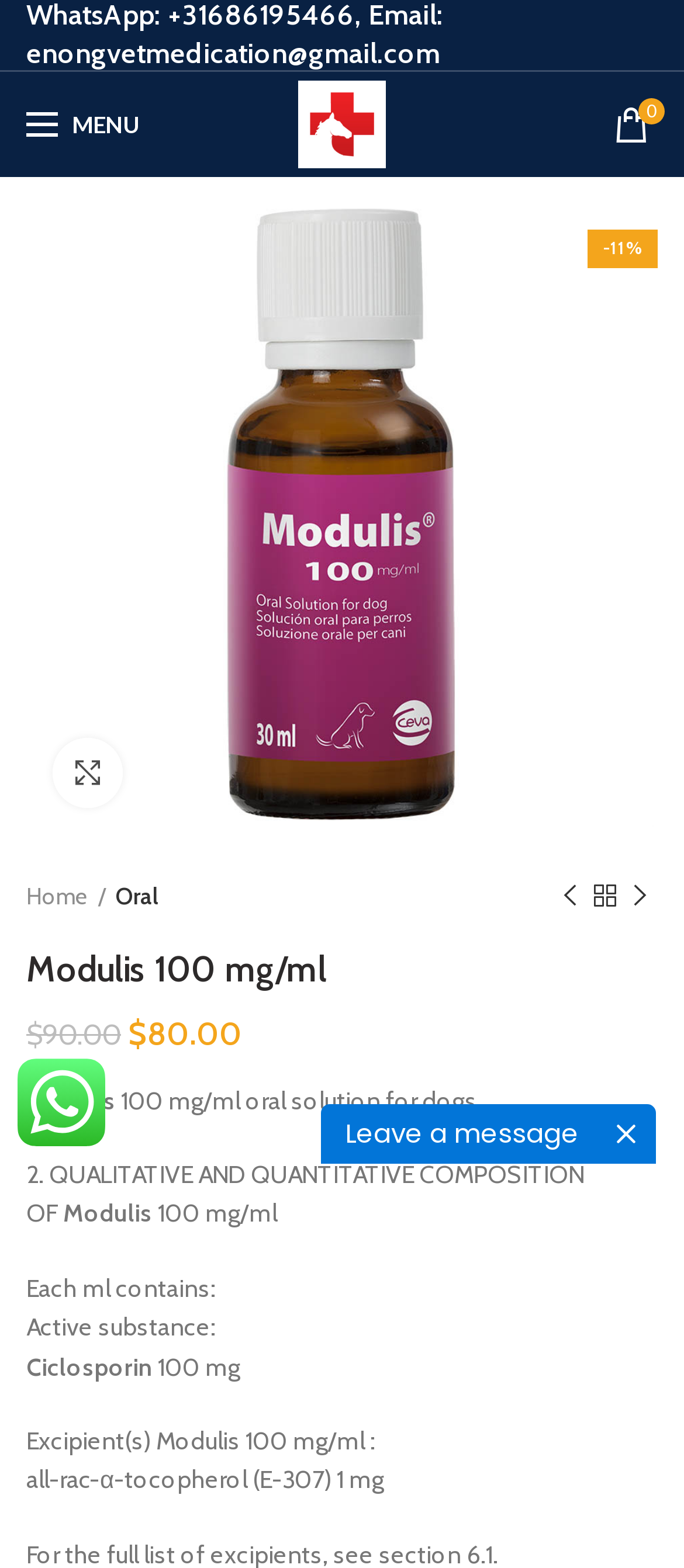How many images are on the webpage?
Please answer using one word or phrase, based on the screenshot.

5